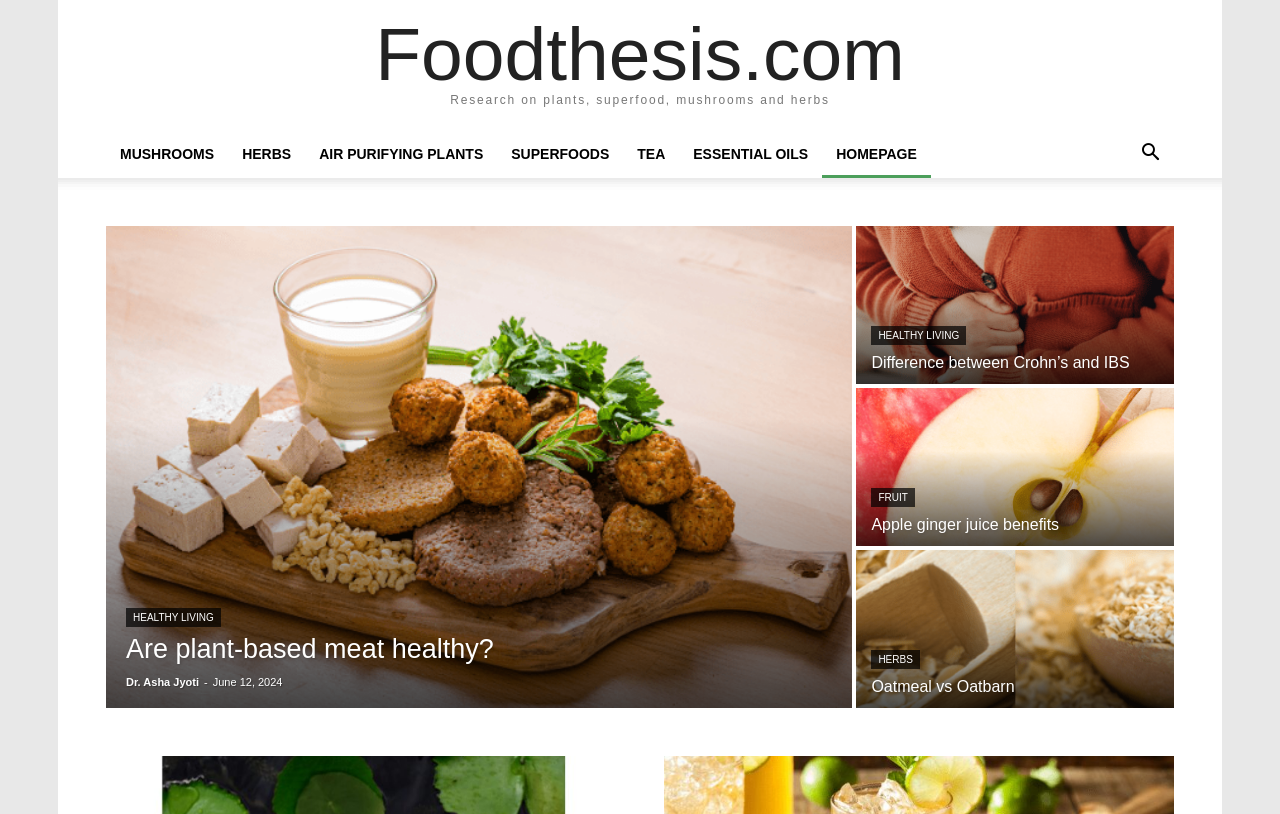Indicate the bounding box coordinates of the element that must be clicked to execute the instruction: "Learn about mushrooms". The coordinates should be given as four float numbers between 0 and 1, i.e., [left, top, right, bottom].

[0.083, 0.16, 0.178, 0.219]